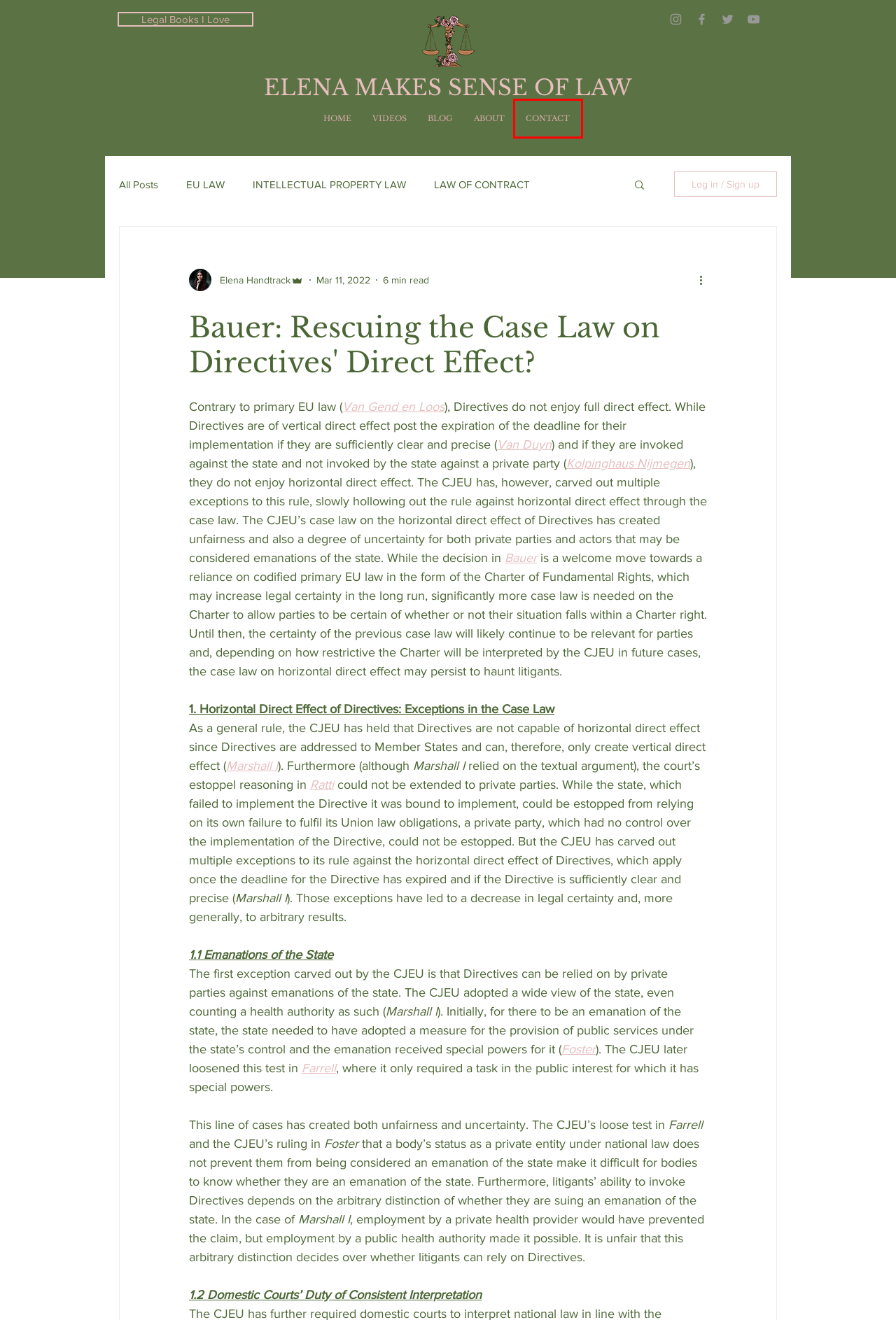Look at the screenshot of a webpage with a red bounding box and select the webpage description that best corresponds to the new page after clicking the element in the red box. Here are the options:
A. CRIMINAL LAW
B. HOME | ElenaMakesSenseOfLaw
C. Elena Handtrack's Amazon page
D. CONSTITUTIONAL LAW
E. LAW OF CONTRACT
F. ABOUT | ElenaMakesSenseOfLaw
G. CONTACT | ElenaMakesSenseOfLaw
H. BLOG | ElenaMakesSenseOfLaw

G